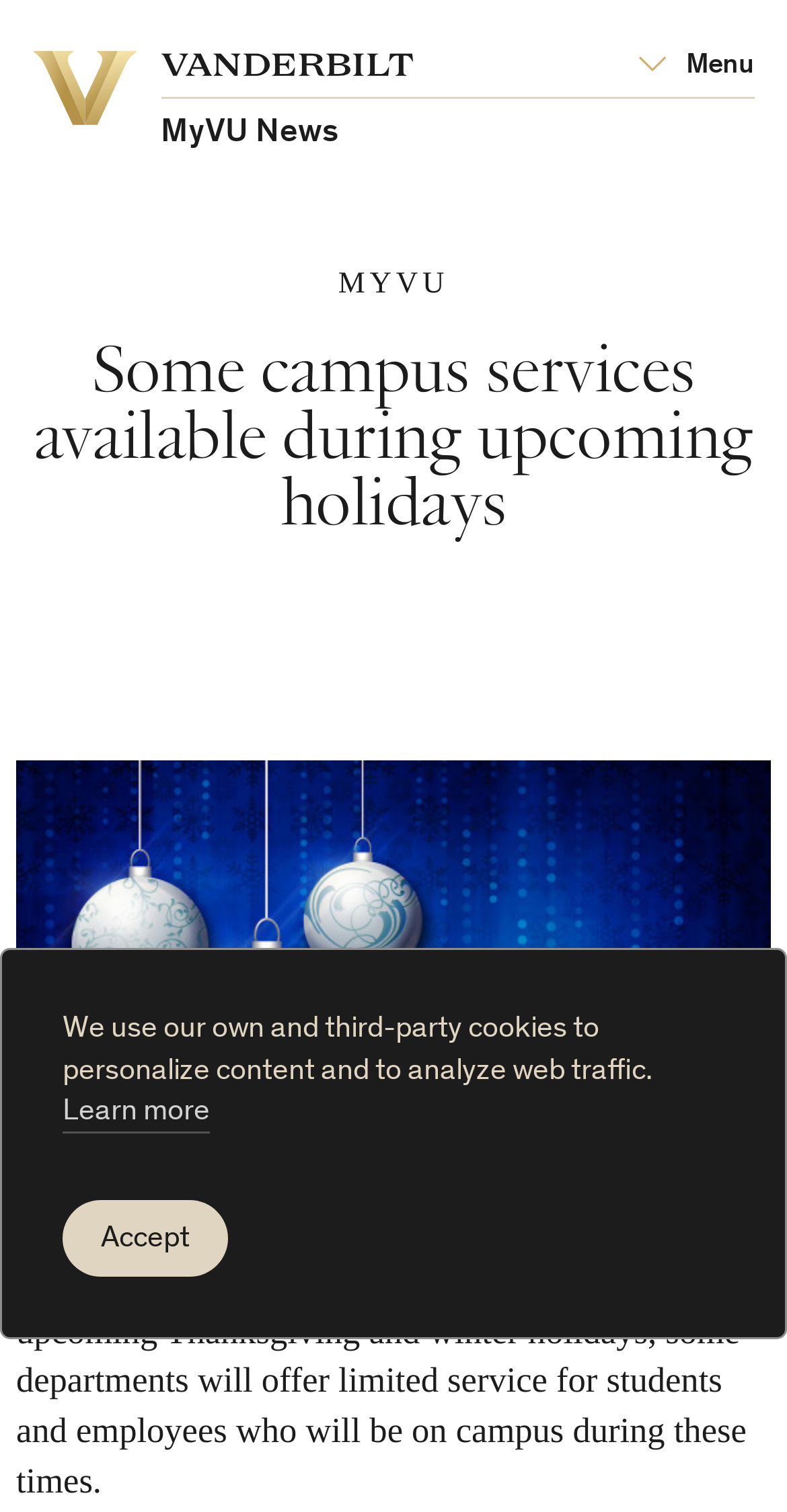Examine the image and give a thorough answer to the following question:
What is the name of the image on the webpage?

I found the answer by looking at the image element on the webpage, which has a caption 'Desktop Wallpaper'.